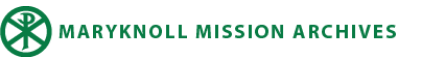Can you give a detailed response to the following question using the information from the image? What is the primary focus of the Maryknoll Mission Archives?

According to the caption, the Maryknoll Mission Archives is dedicated to preserving the history and contributions of Maryknoll priests and their mission work, which suggests that their primary focus is on documenting and preserving the legacies of these priests.